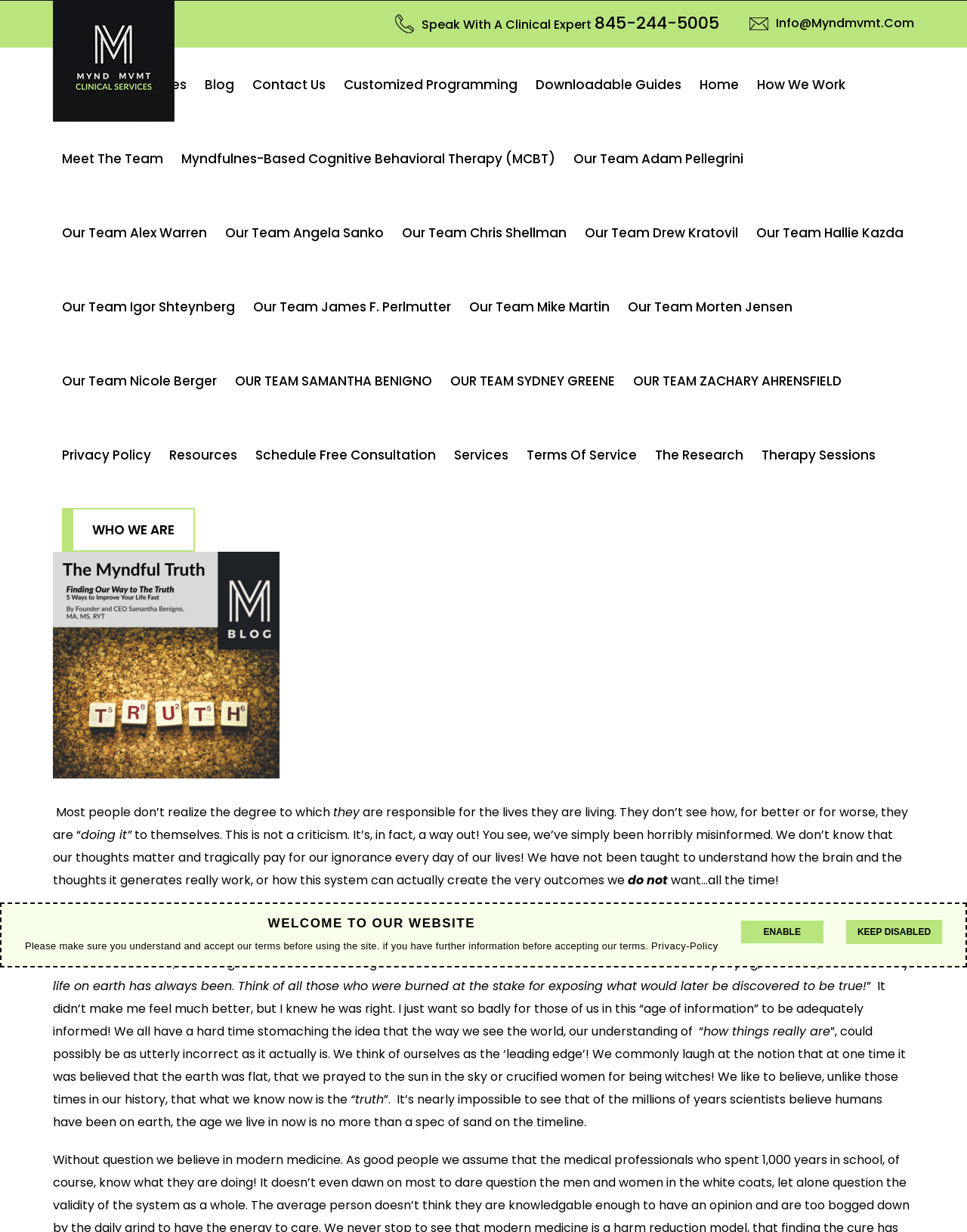What is the main topic of this website?
Based on the image, provide your answer in one word or phrase.

Mental health and self-improvement